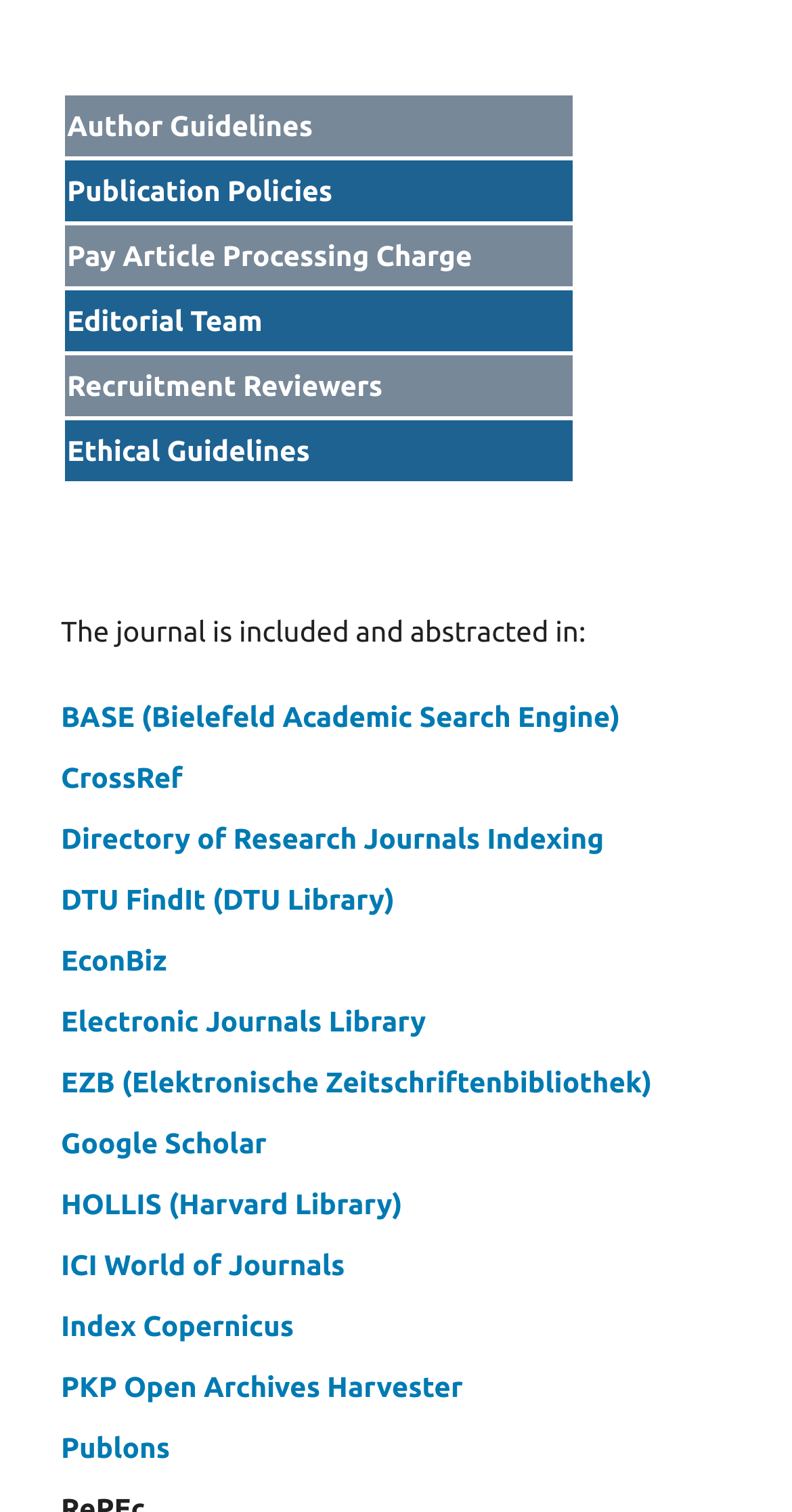Answer the following query with a single word or phrase:
What is the last link in the list of external databases?

Publons